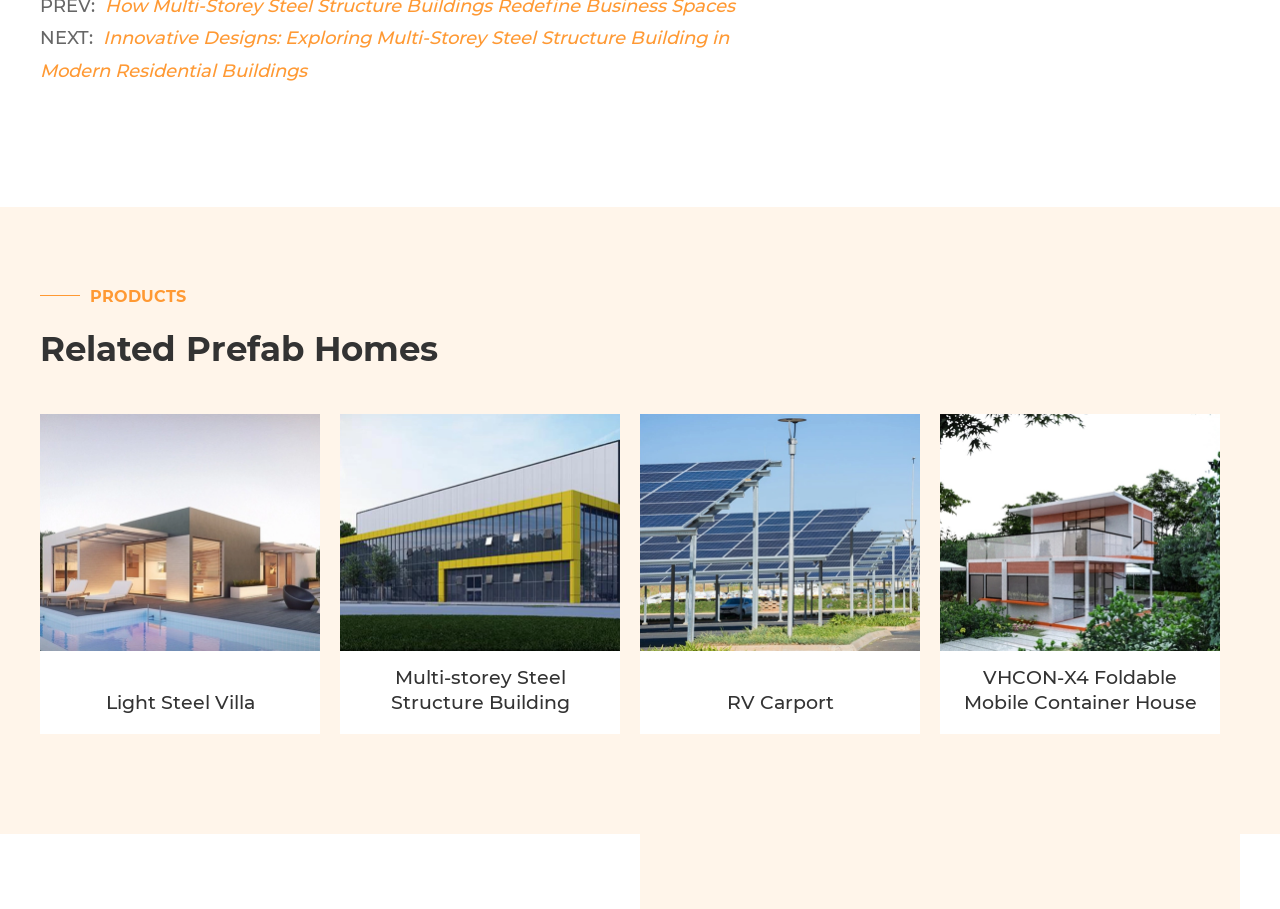Given the element description, predict the bounding box coordinates in the format (top-left x, top-left y, bottom-right x, bottom-right y). Make sure all values are between 0 and 1. Here is the element description: Light Steel Villa

[0.031, 0.744, 0.25, 0.804]